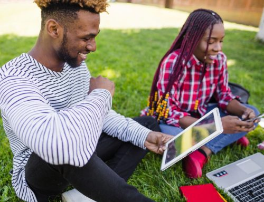What is the atmosphere of the outdoor space?
Please respond to the question with as much detail as possible.

The caption describes the atmosphere of the outdoor space as relaxed and joyful, which is evident from the fact that the couple is seated on the grass, surrounded by digital devices, and appears to be engaged in a casual and collaborative activity.